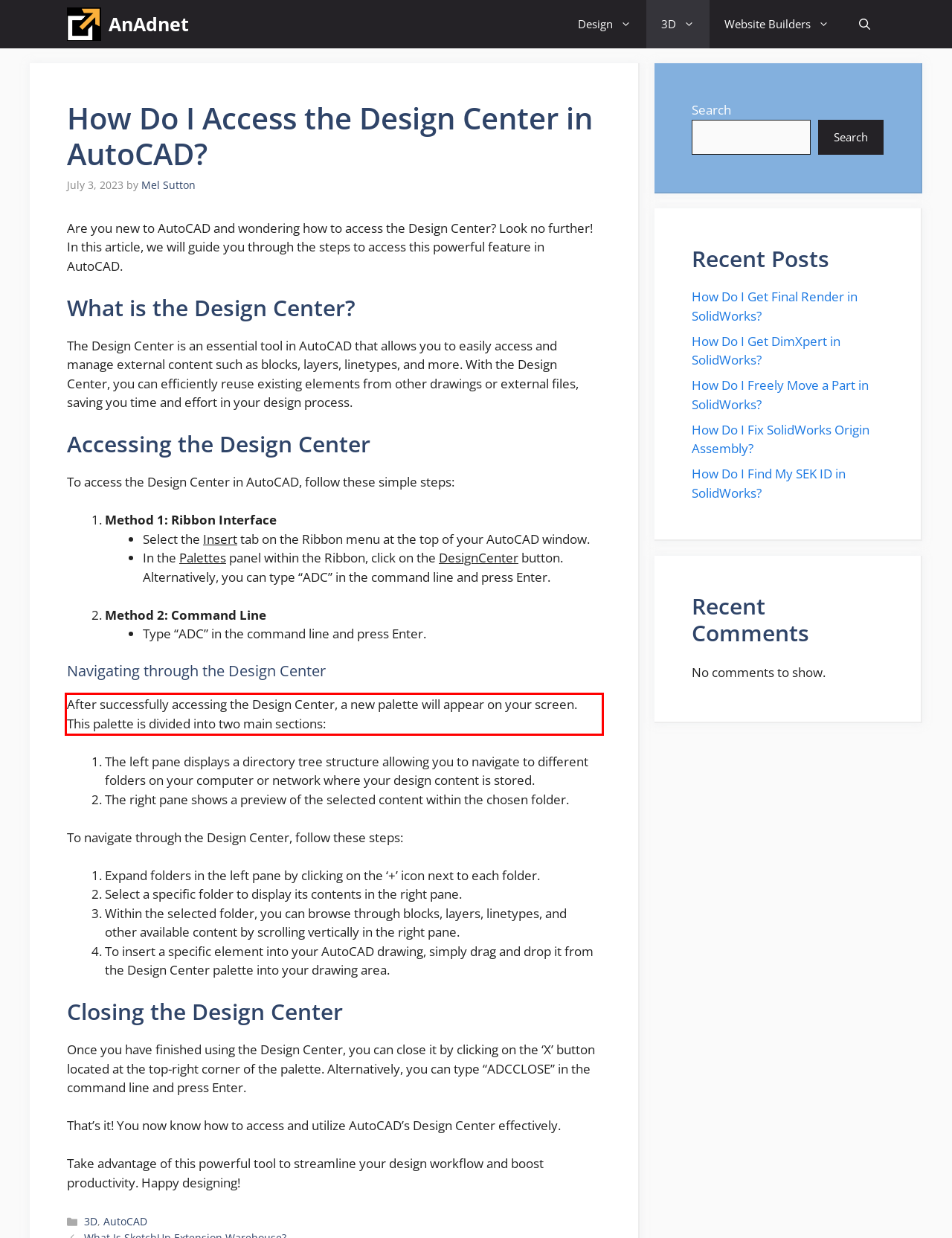Examine the webpage screenshot, find the red bounding box, and extract the text content within this marked area.

After successfully accessing the Design Center, a new palette will appear on your screen. This palette is divided into two main sections: